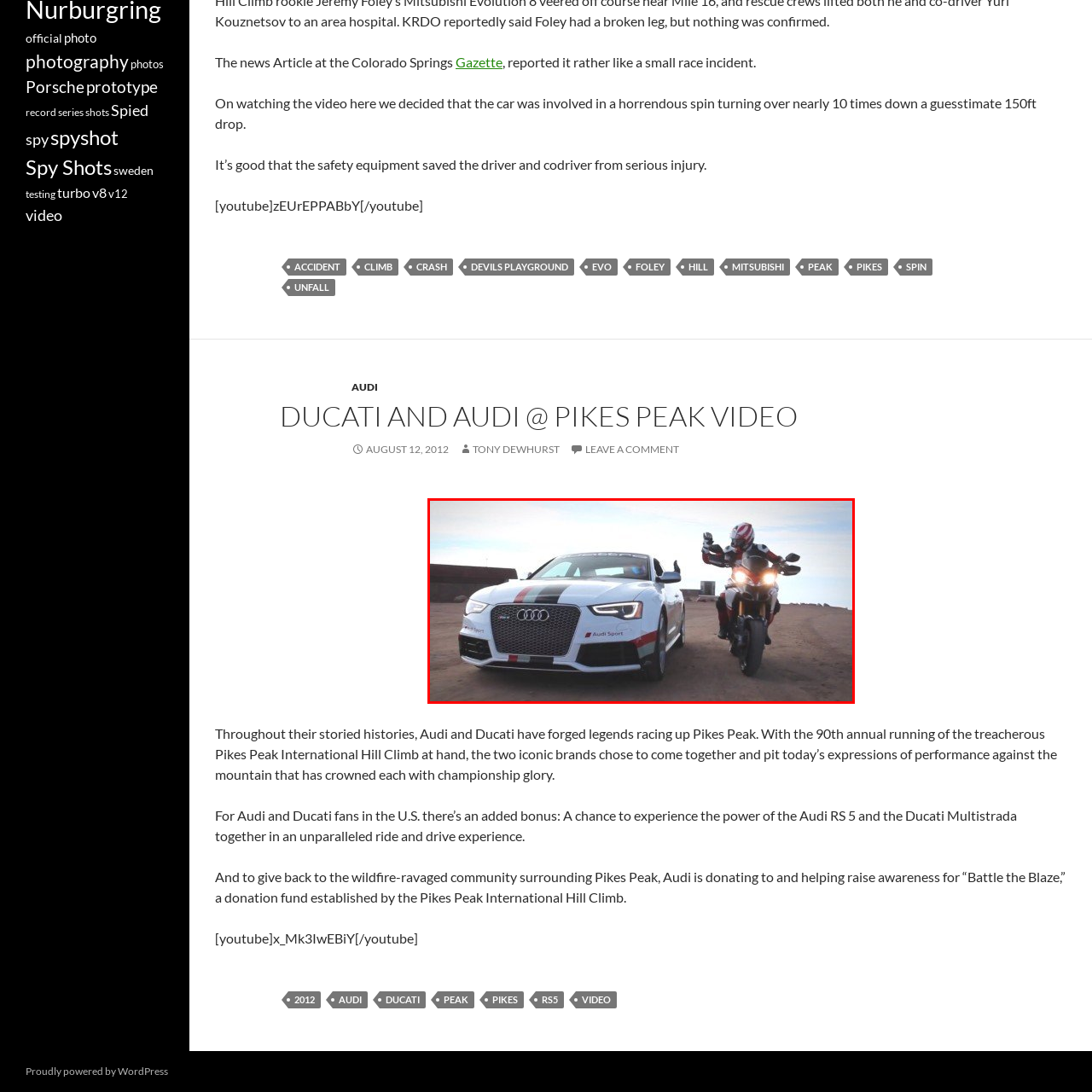Carefully inspect the area of the image highlighted by the red box and deliver a detailed response to the question below, based on your observations: What is the brand of the motorcycle?

The image features an Audi RS5 sports car prominently displayed alongside a Ducati motorcycle, which indicates that the brand of the motorcycle is Ducati.